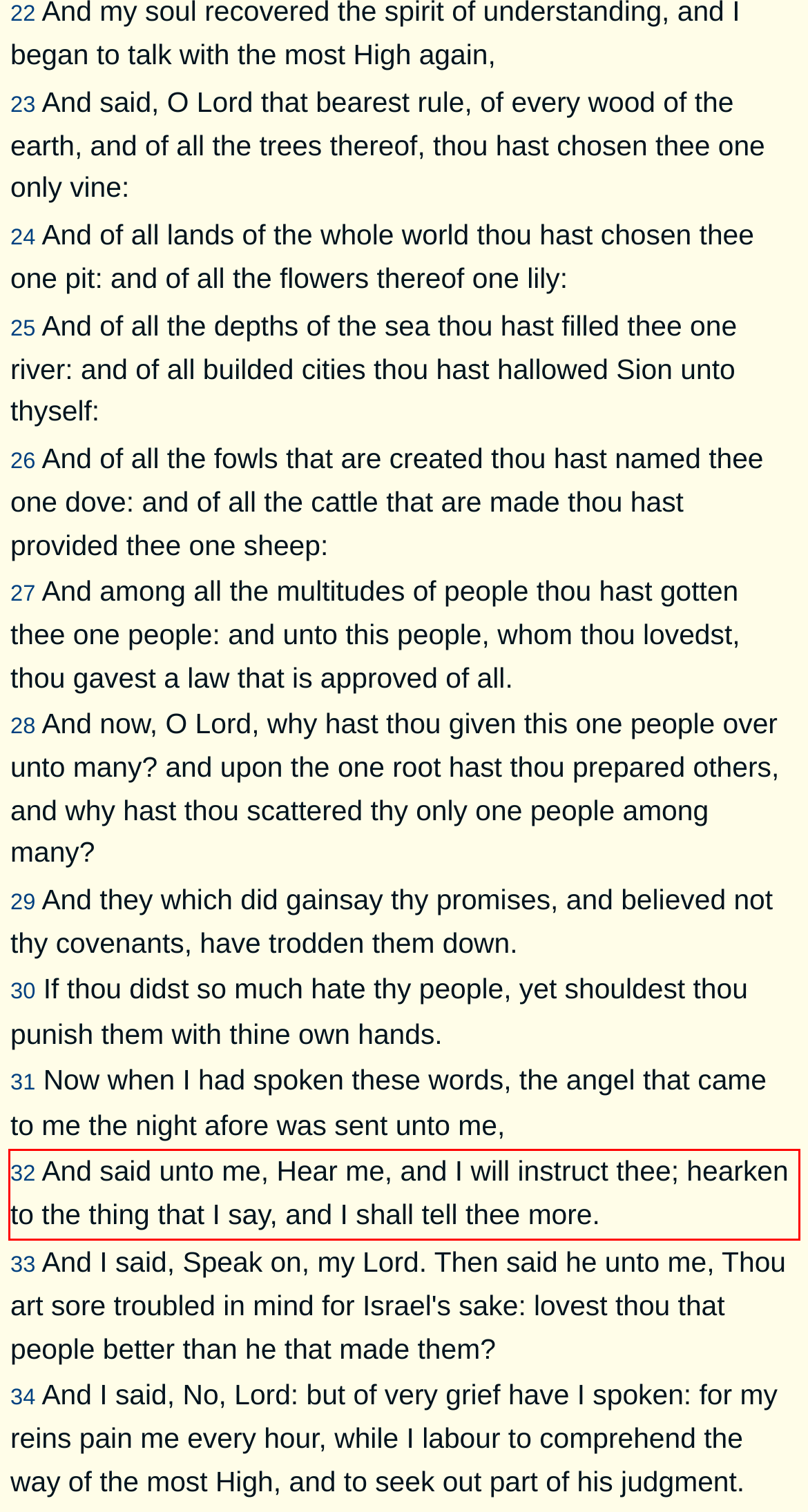Identify the text inside the red bounding box on the provided webpage screenshot by performing OCR.

32 And said unto me, Hear me, and I will instruct thee; hearken to the thing that I say, and I shall tell thee more.